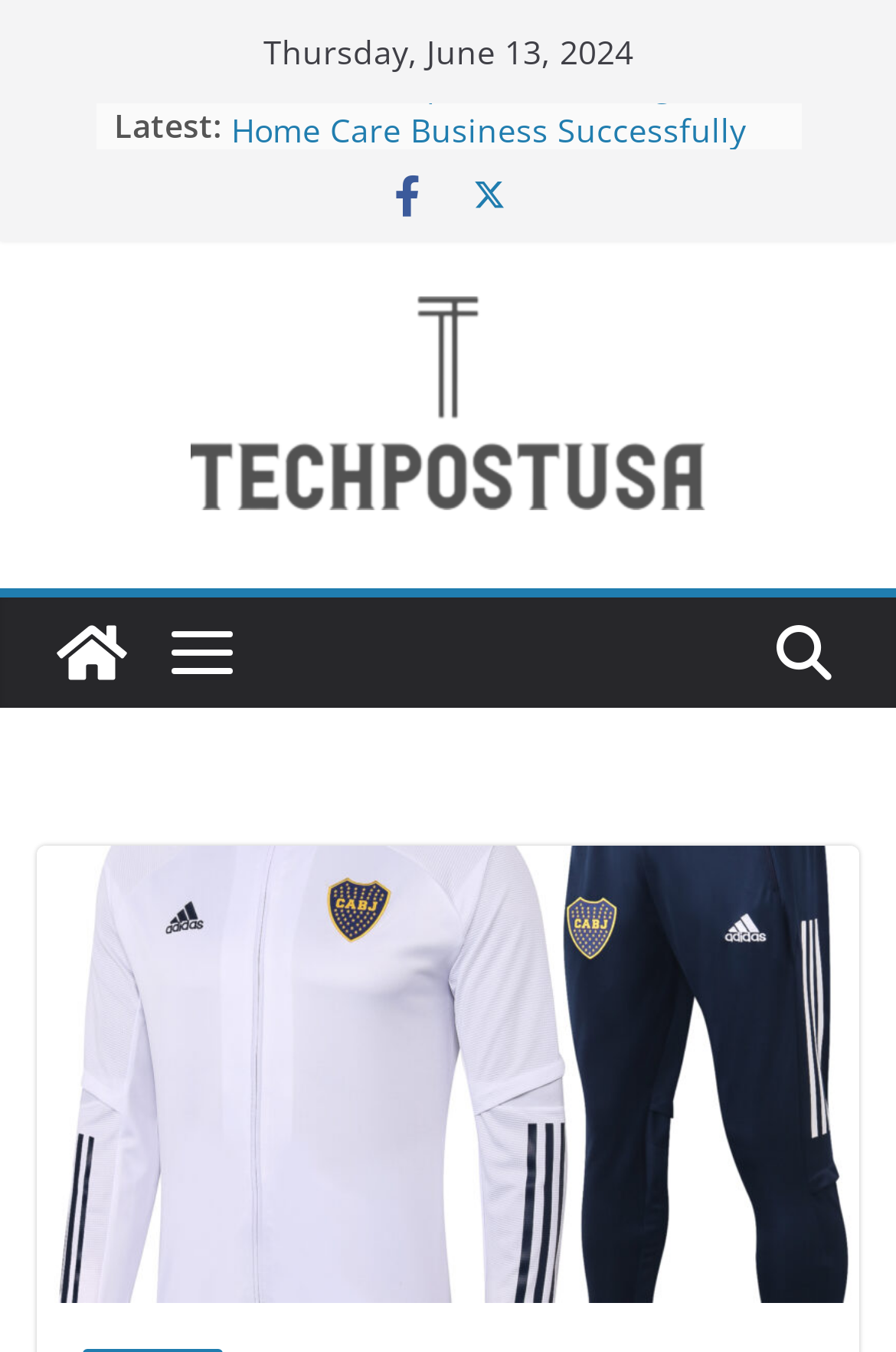Are there social media links on the webpage?
Look at the screenshot and provide an in-depth answer.

I found two link elements with icons '' and '' which are commonly used as social media icons. These links have bounding box coordinates of [0.428, 0.128, 0.479, 0.162] and [0.521, 0.128, 0.572, 0.162] respectively. The presence of these icons suggests that there are social media links on the webpage.